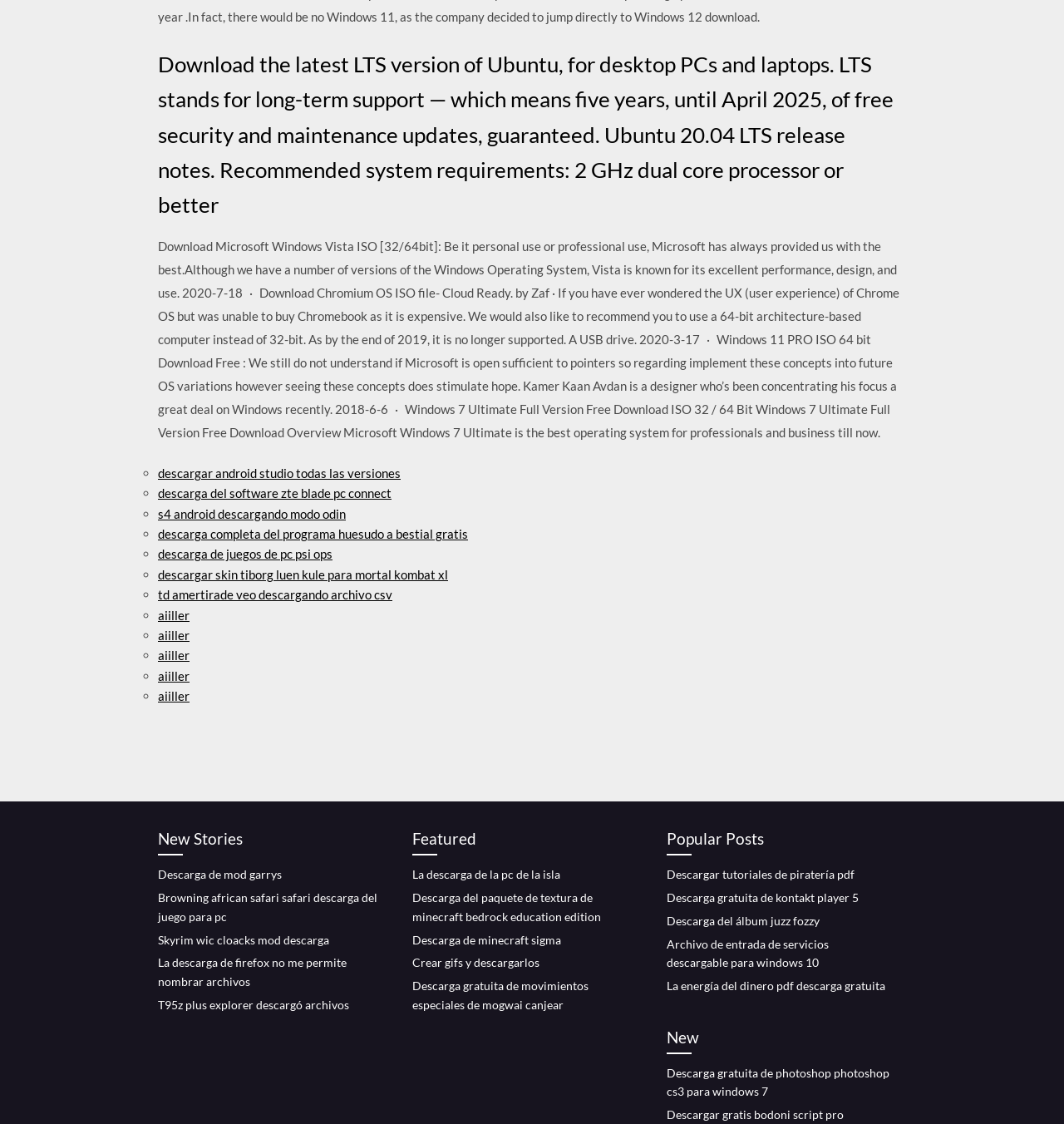Provide your answer to the question using just one word or phrase: How many links are there under the 'New Stories' heading?

5